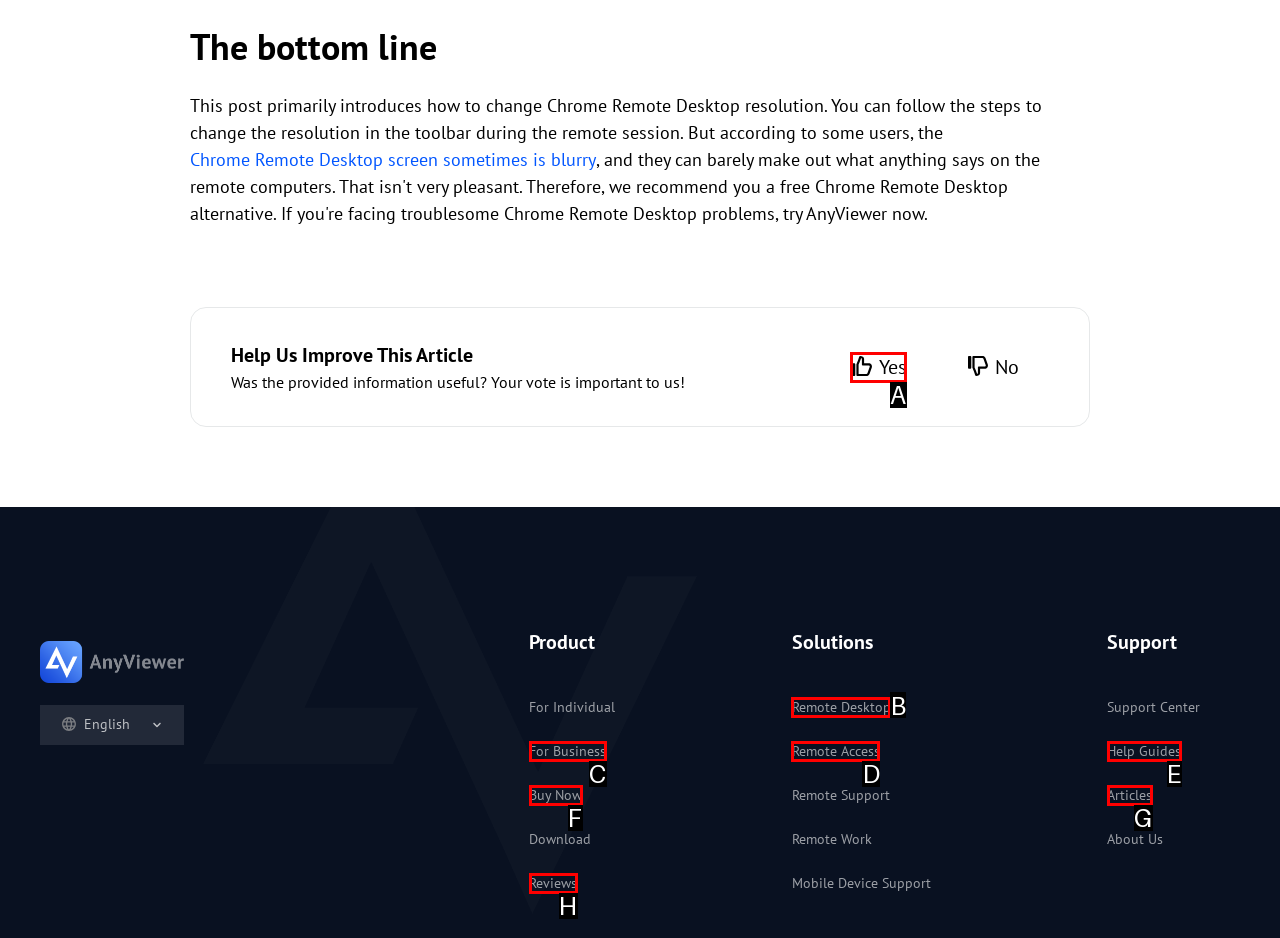Select the UI element that should be clicked to execute the following task: Click on 'Remote Desktop' to learn more about the solution
Provide the letter of the correct choice from the given options.

B